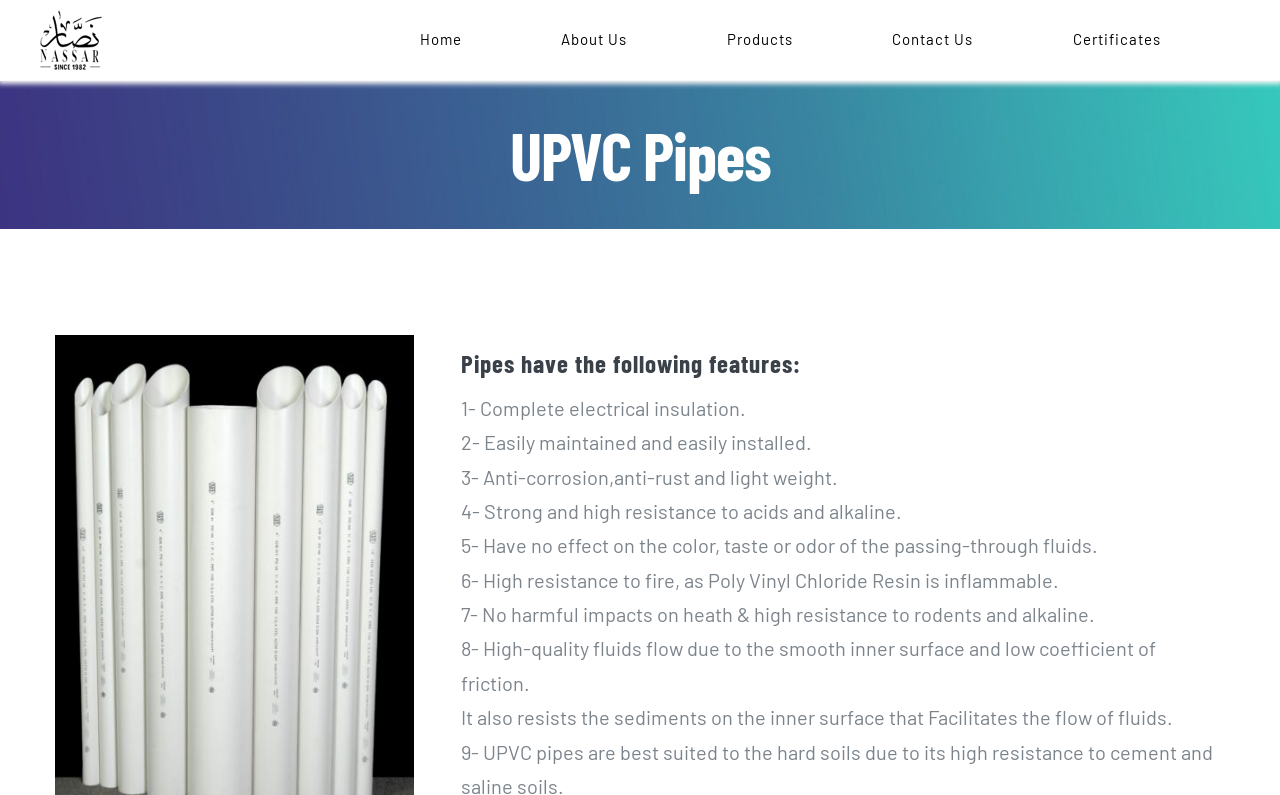Find and provide the bounding box coordinates for the UI element described with: "".

[0.043, 0.728, 0.066, 0.765]